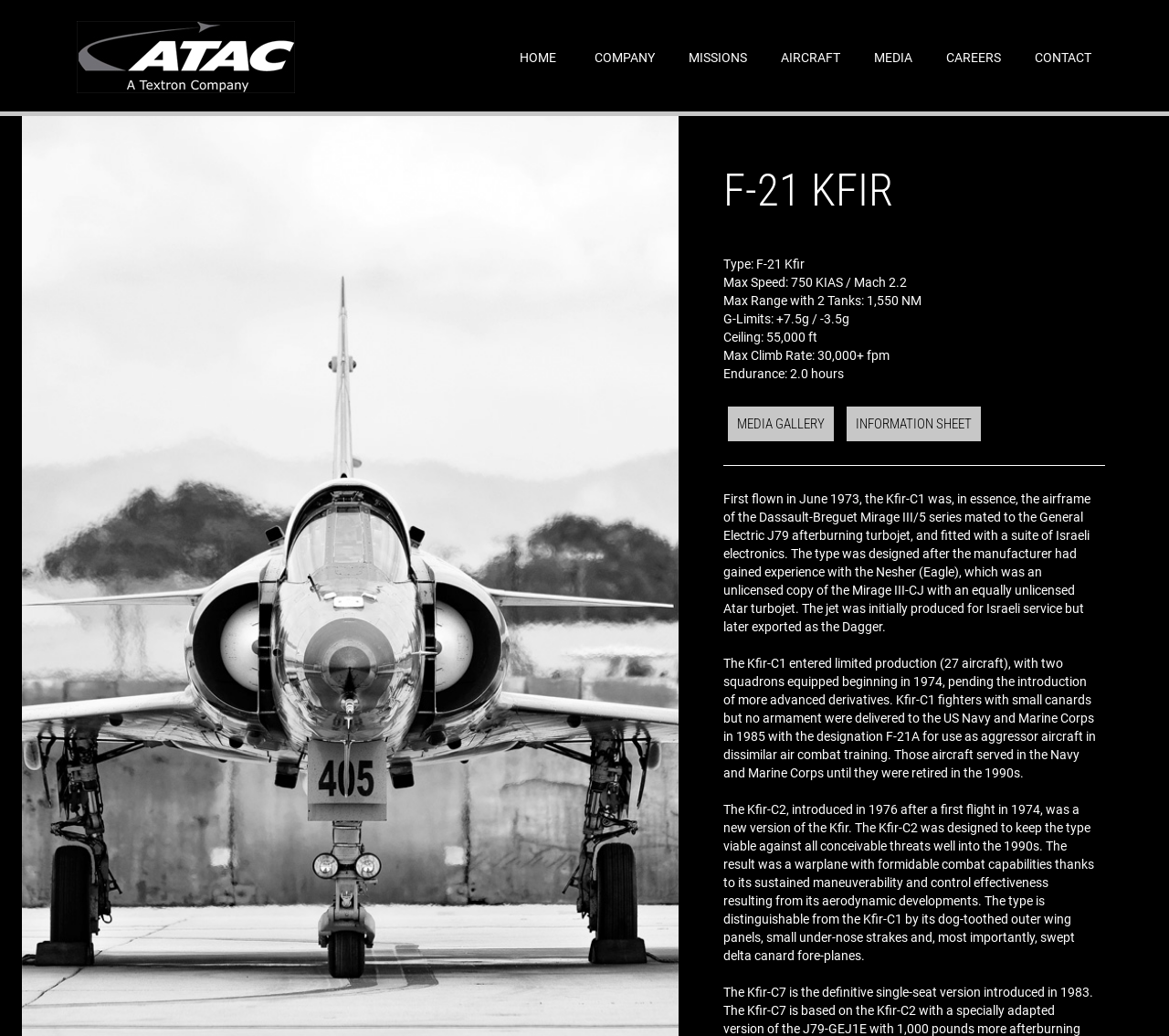Use the details in the image to answer the question thoroughly: 
What is the name of the section that contains images?

I found the answer by examining the static text elements on the webpage, specifically the one with the text 'MEDIA GALLERY'.